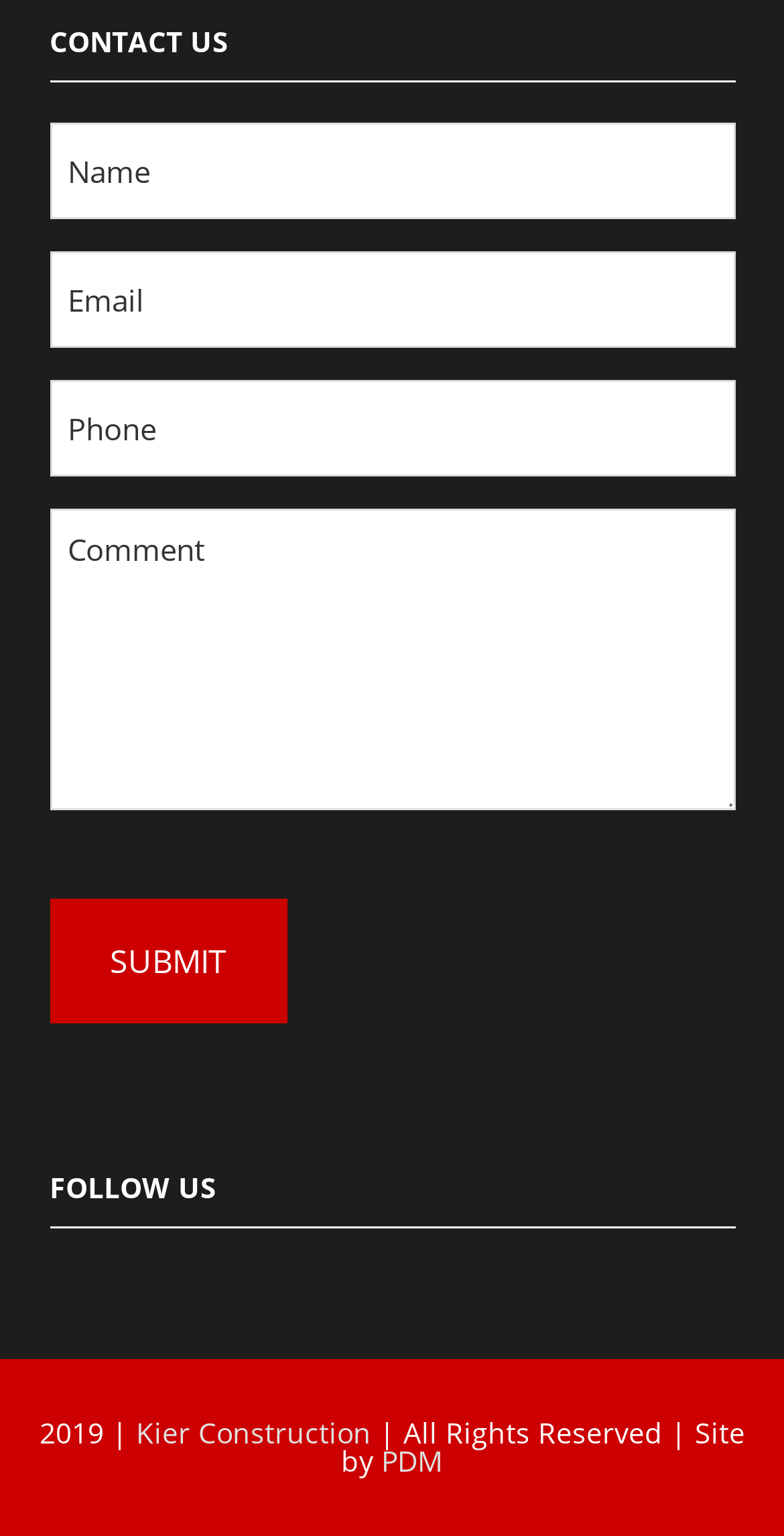Using the elements shown in the image, answer the question comprehensively: What is the copyright year of the website?

The copyright year is mentioned at the bottom of the webpage as '2019 | Kier Construction | All Rights Reserved | Site by PDM'.